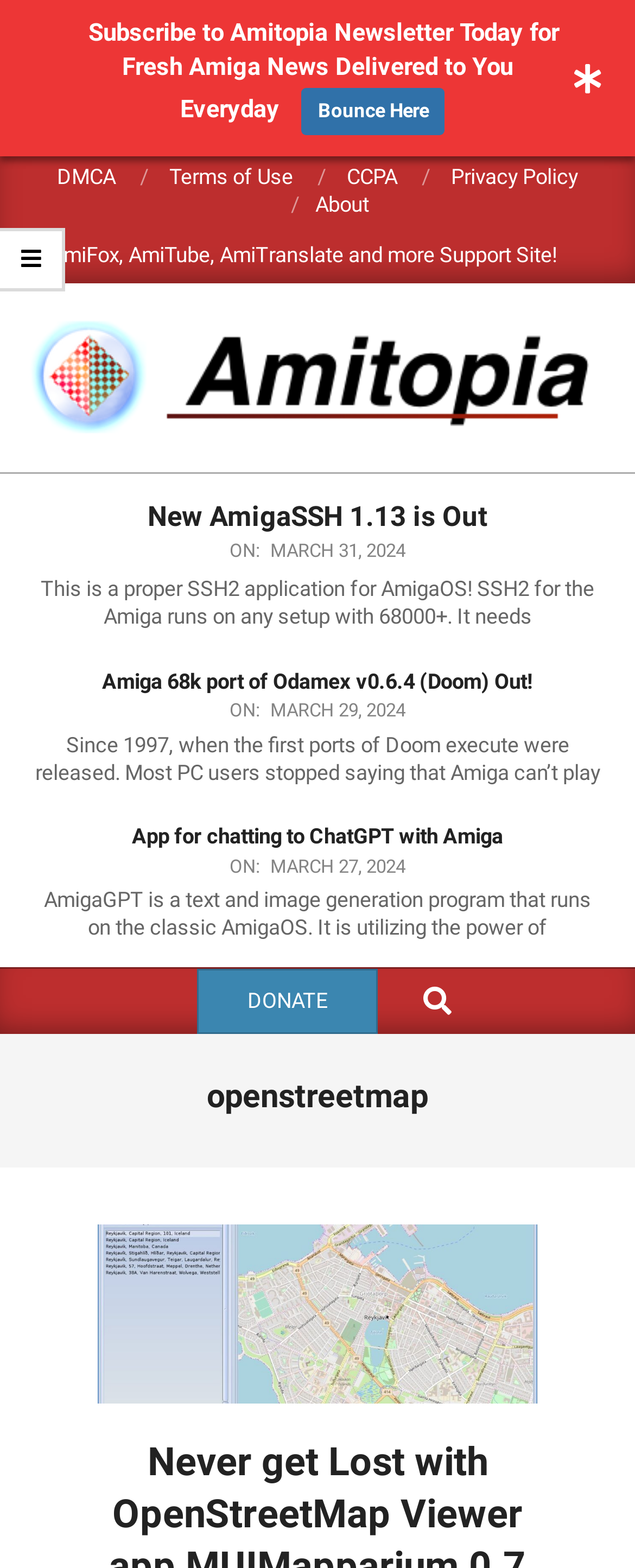Identify the bounding box for the UI element that is described as follows: "Bounce Here".

[0.475, 0.056, 0.701, 0.086]